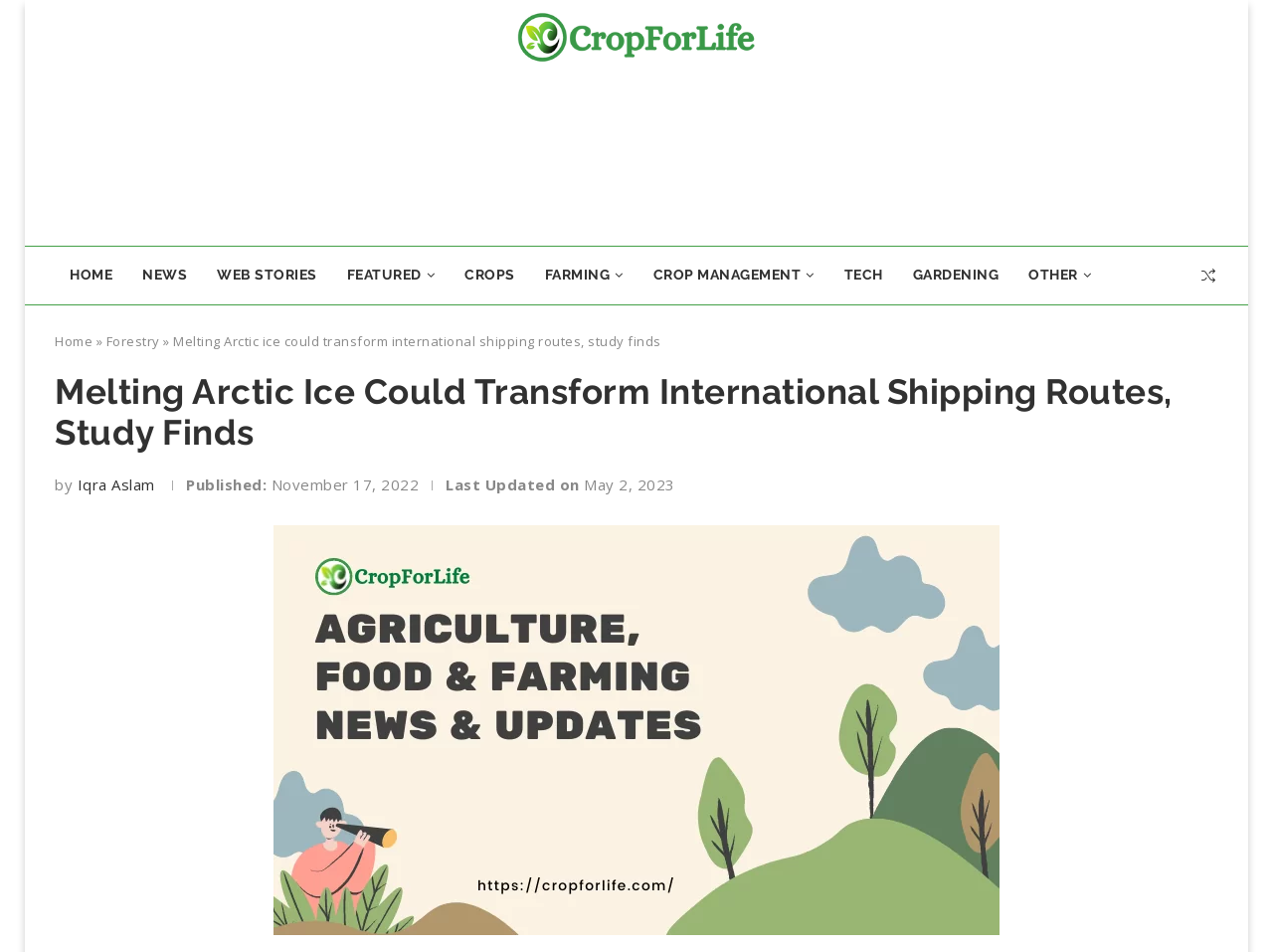Identify the bounding box coordinates of the clickable region required to complete the instruction: "go to home page". The coordinates should be given as four float numbers within the range of 0 and 1, i.e., [left, top, right, bottom].

[0.043, 0.259, 0.1, 0.321]